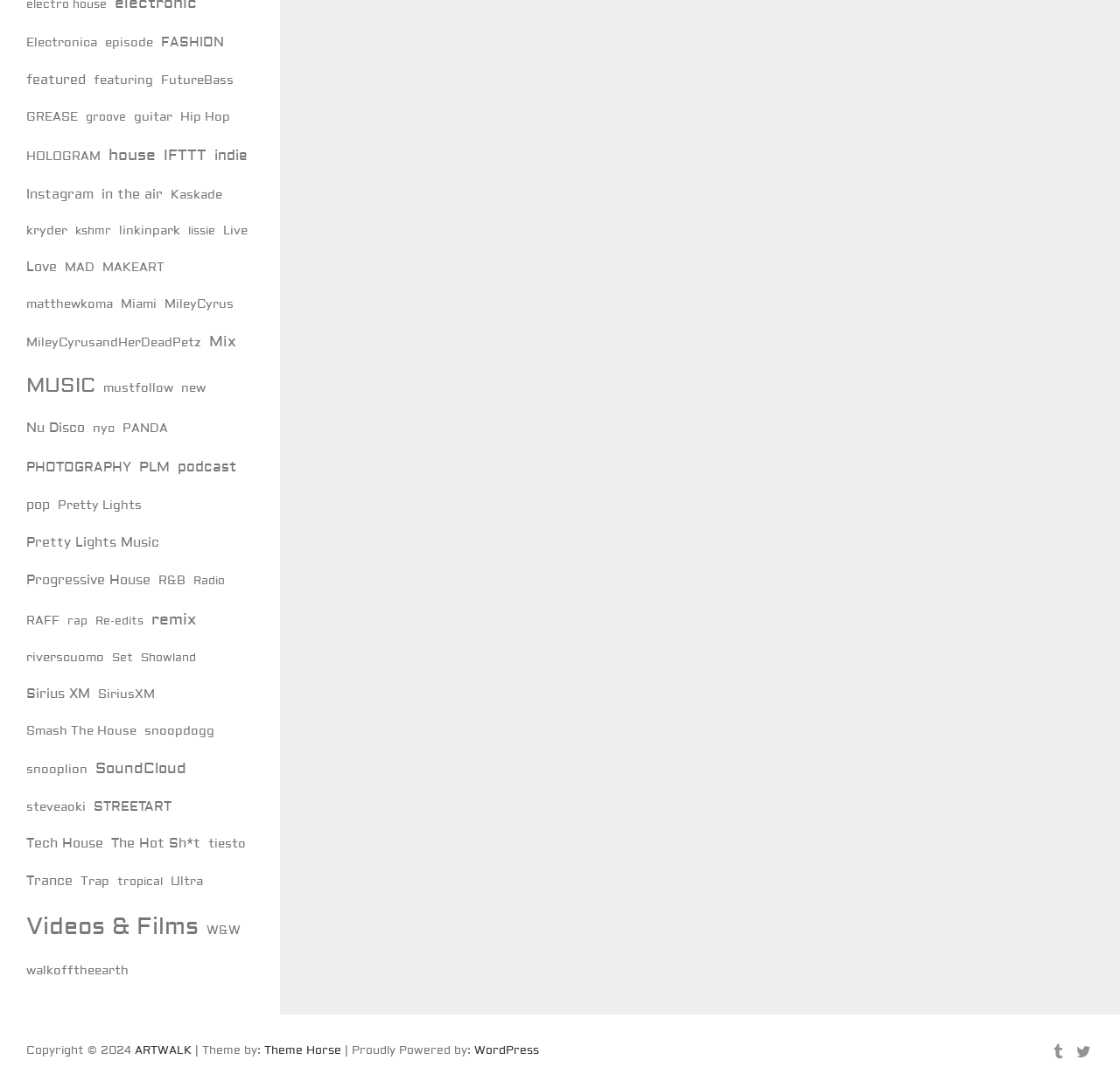From the screenshot, find the bounding box of the UI element matching this description: "in the air". Supply the bounding box coordinates in the form [left, top, right, bottom], each a float between 0 and 1.

[0.091, 0.162, 0.145, 0.196]